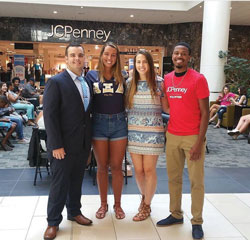Answer the question in one word or a short phrase:
What is the color of the T-shirt worn by one of the men?

Red